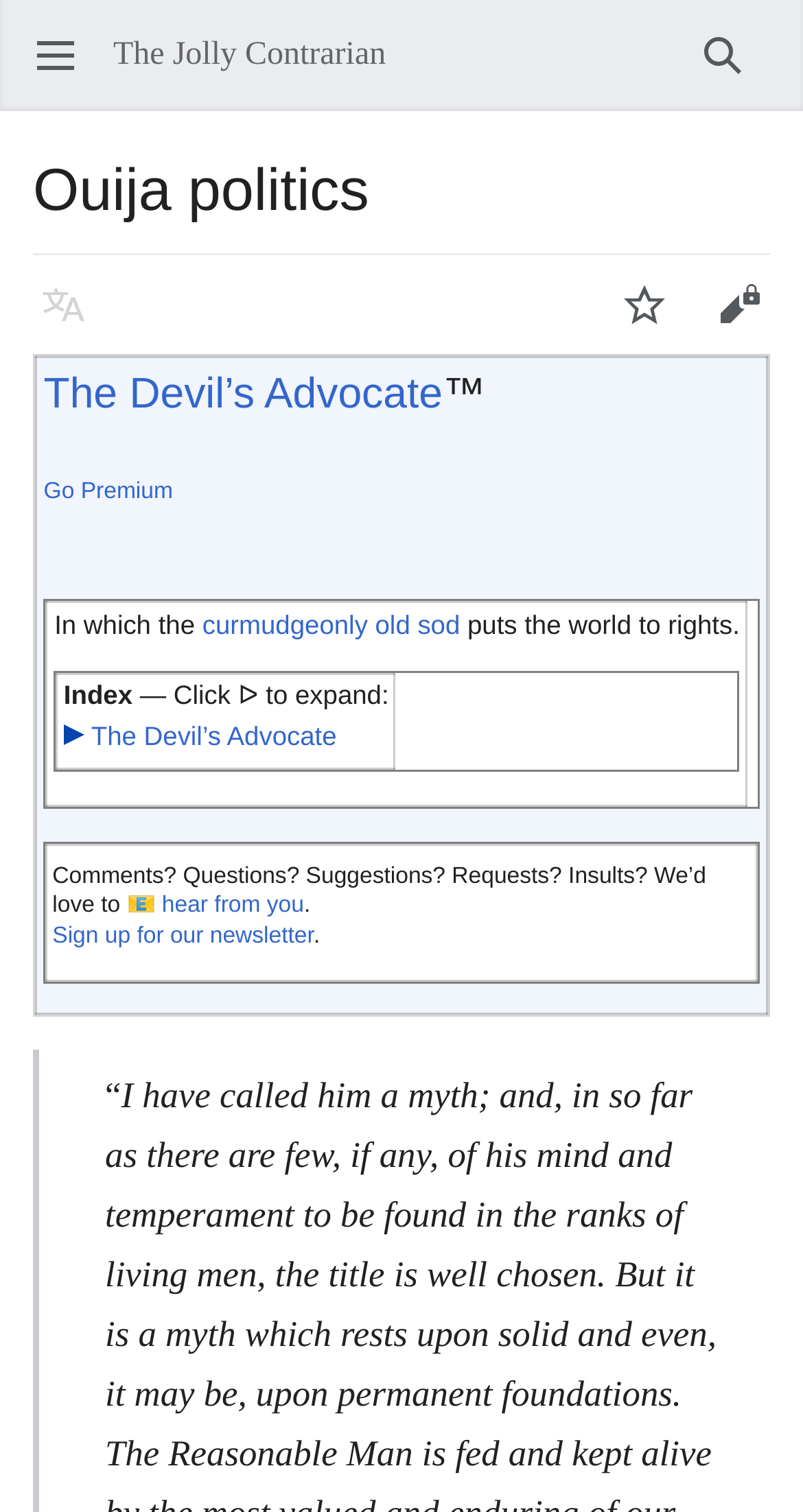What is the name of the blog?
Please answer the question with a single word or phrase, referencing the image.

Ouija politics